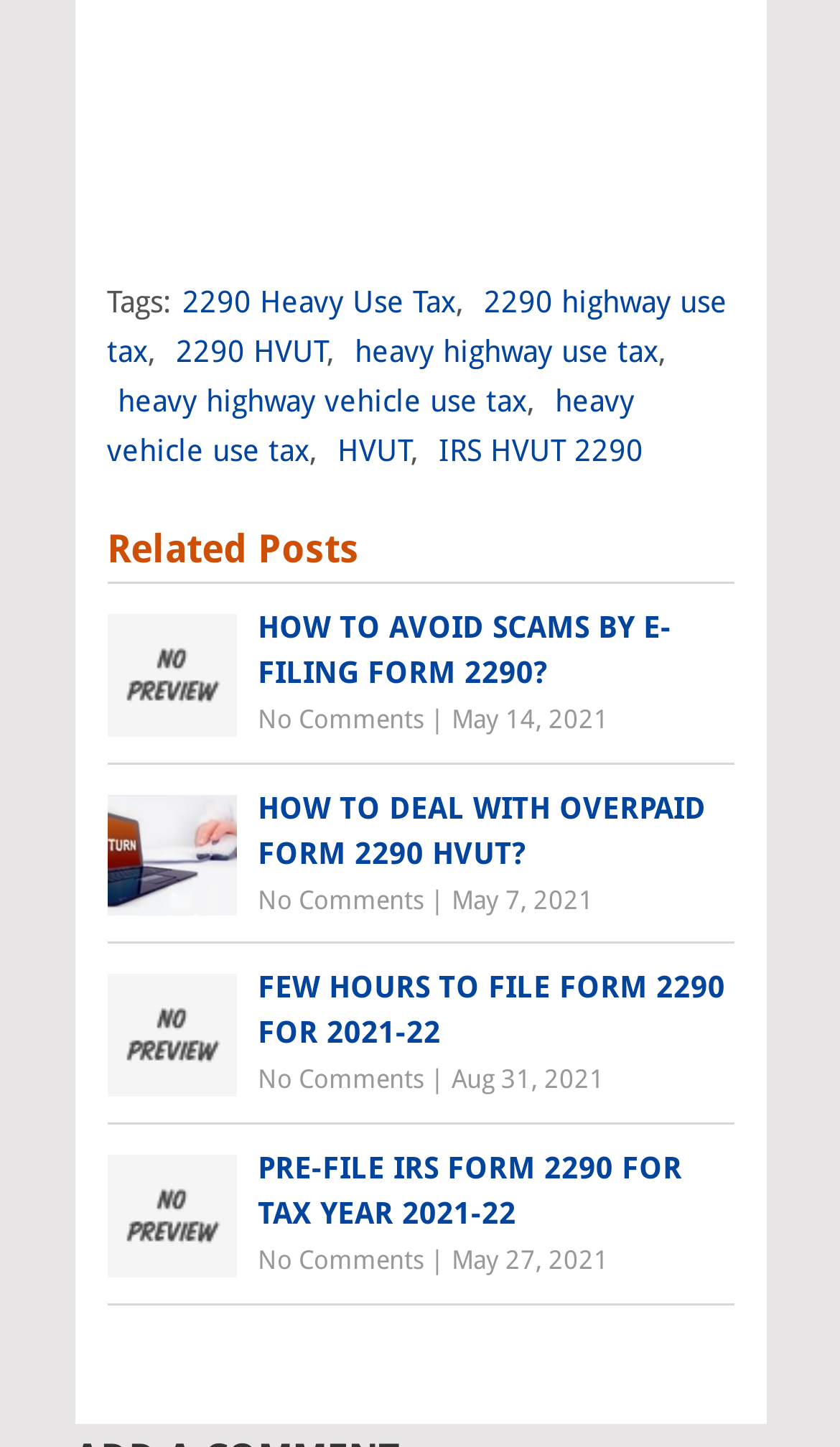Please determine the bounding box coordinates of the element's region to click for the following instruction: "Read the article 'Few Hours to File Form 2290 for 2021-22'".

[0.127, 0.667, 0.873, 0.729]